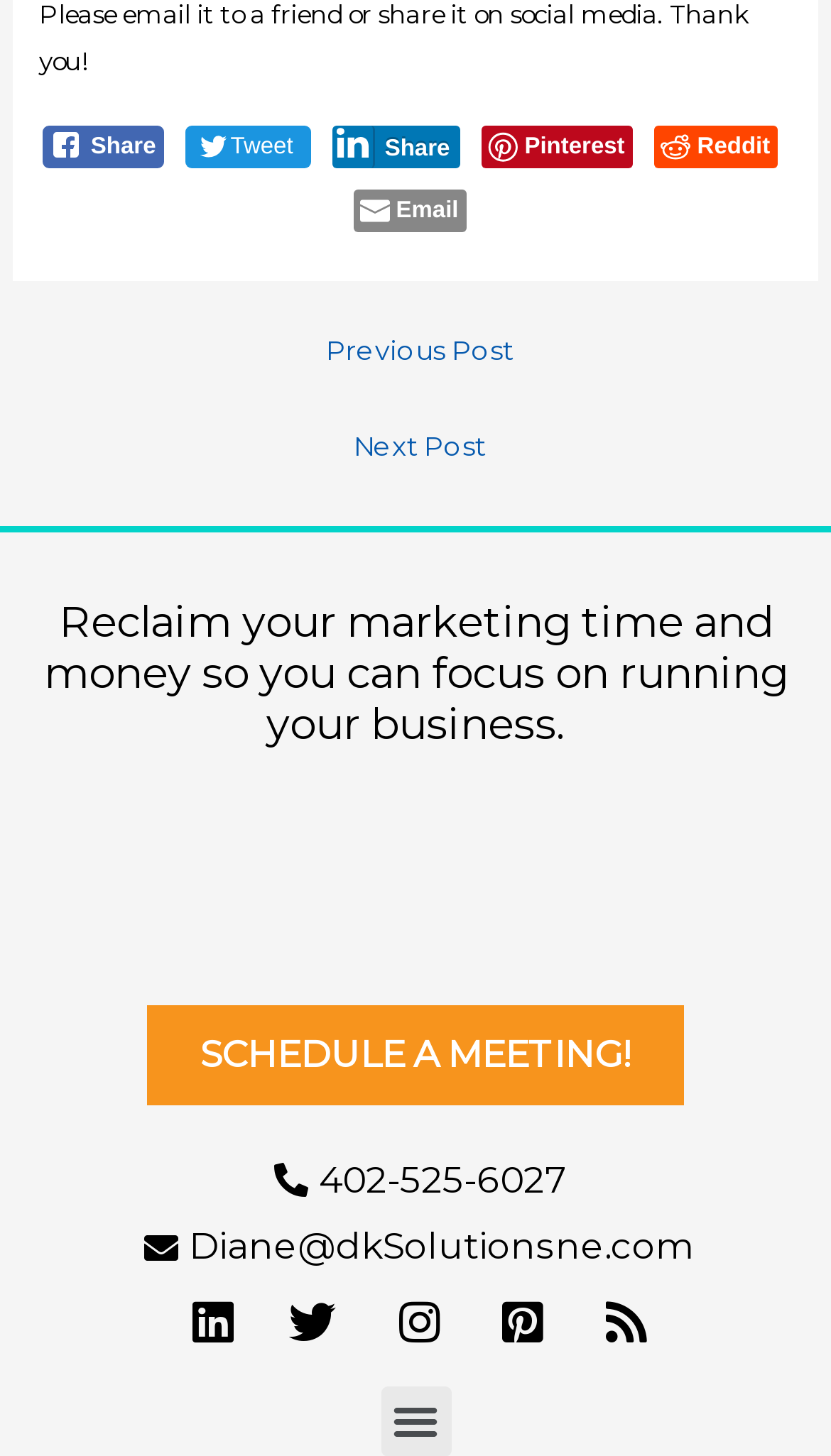Provide a one-word or one-phrase answer to the question:
How many social media sharing options are available?

5